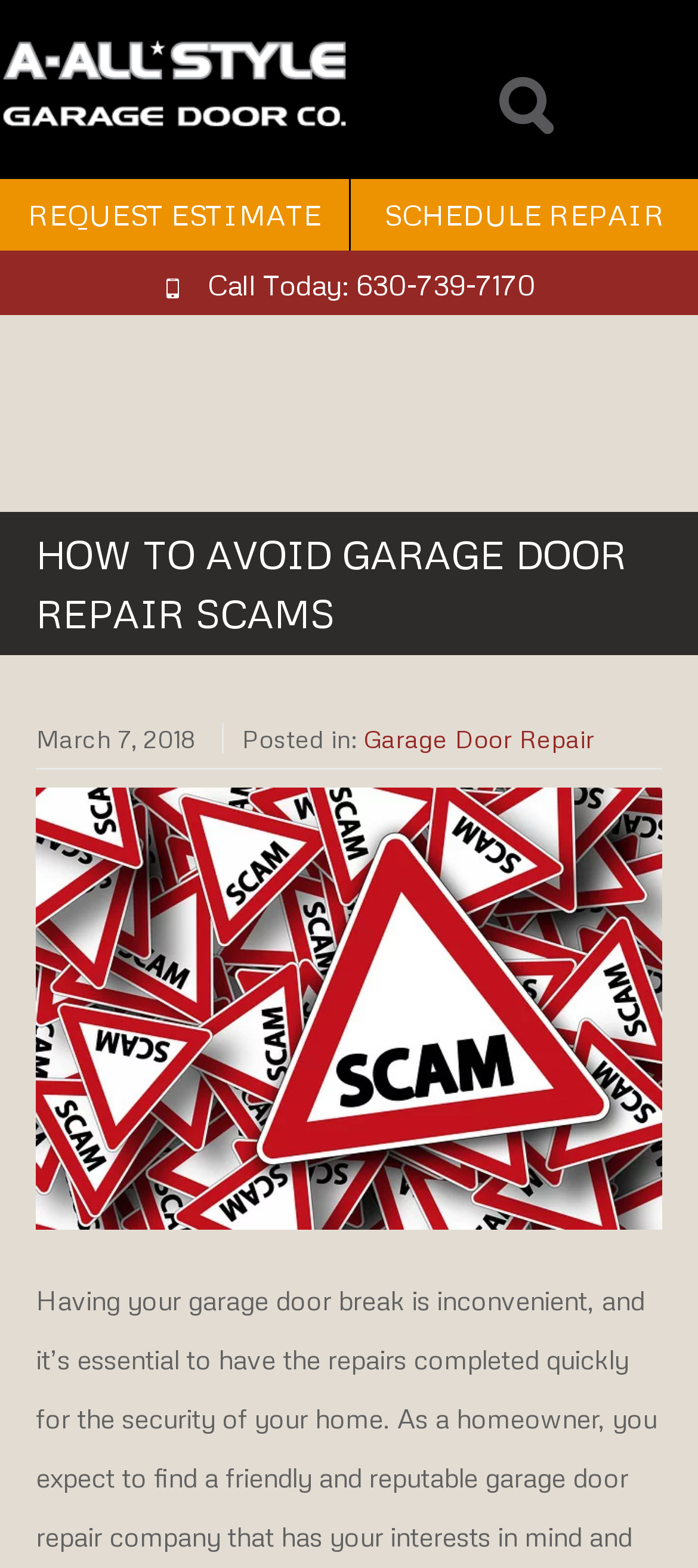Refer to the image and provide an in-depth answer to the question: 
What is the topic of the article?

I determined the topic of the article by looking at the image element with the description 'Garage Door Repair Scams' which is located below the heading element.